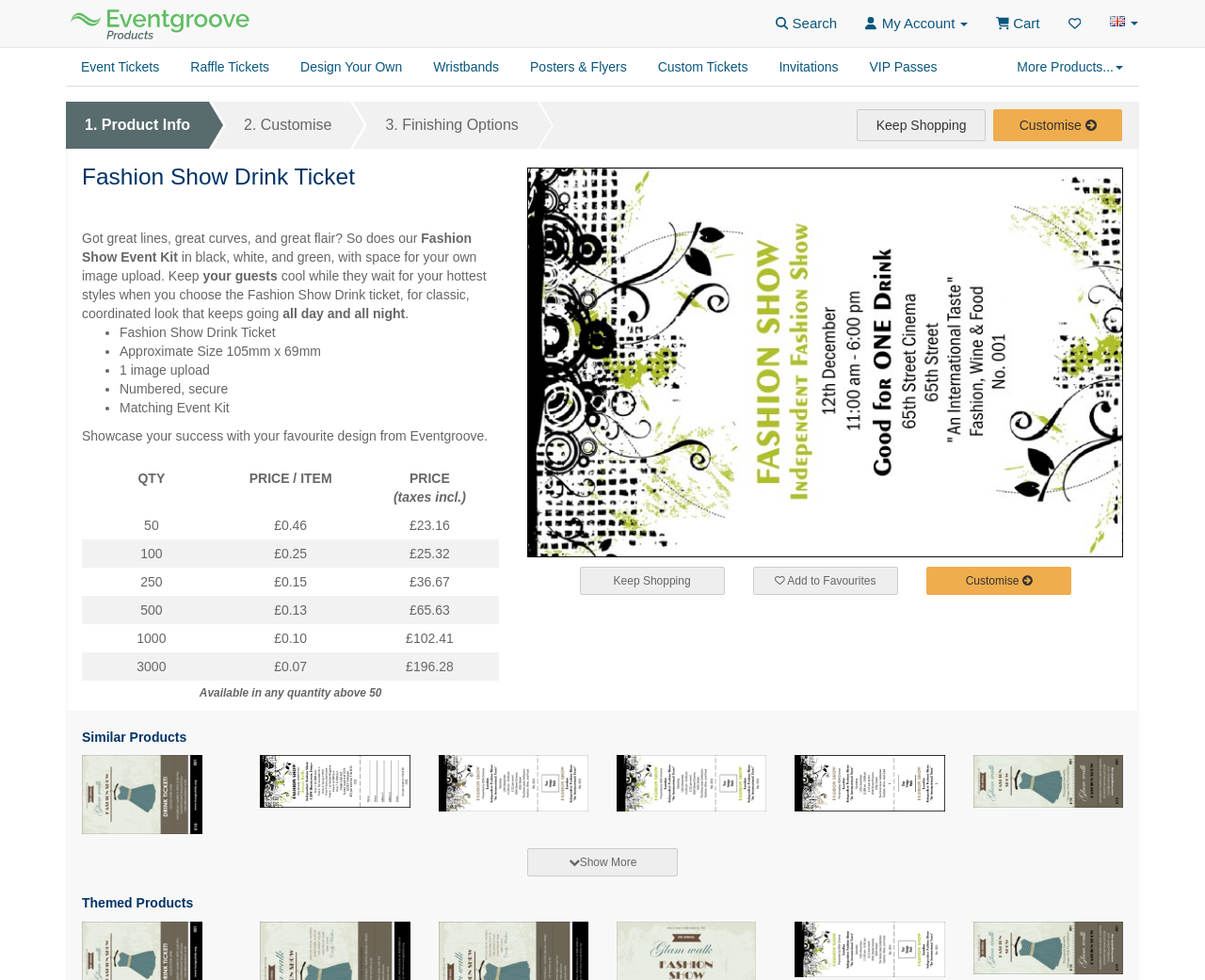Please specify the bounding box coordinates for the clickable region that will help you carry out the instruction: "Click the Eventgroove logo".

[0.055, 0.0, 0.262, 0.048]